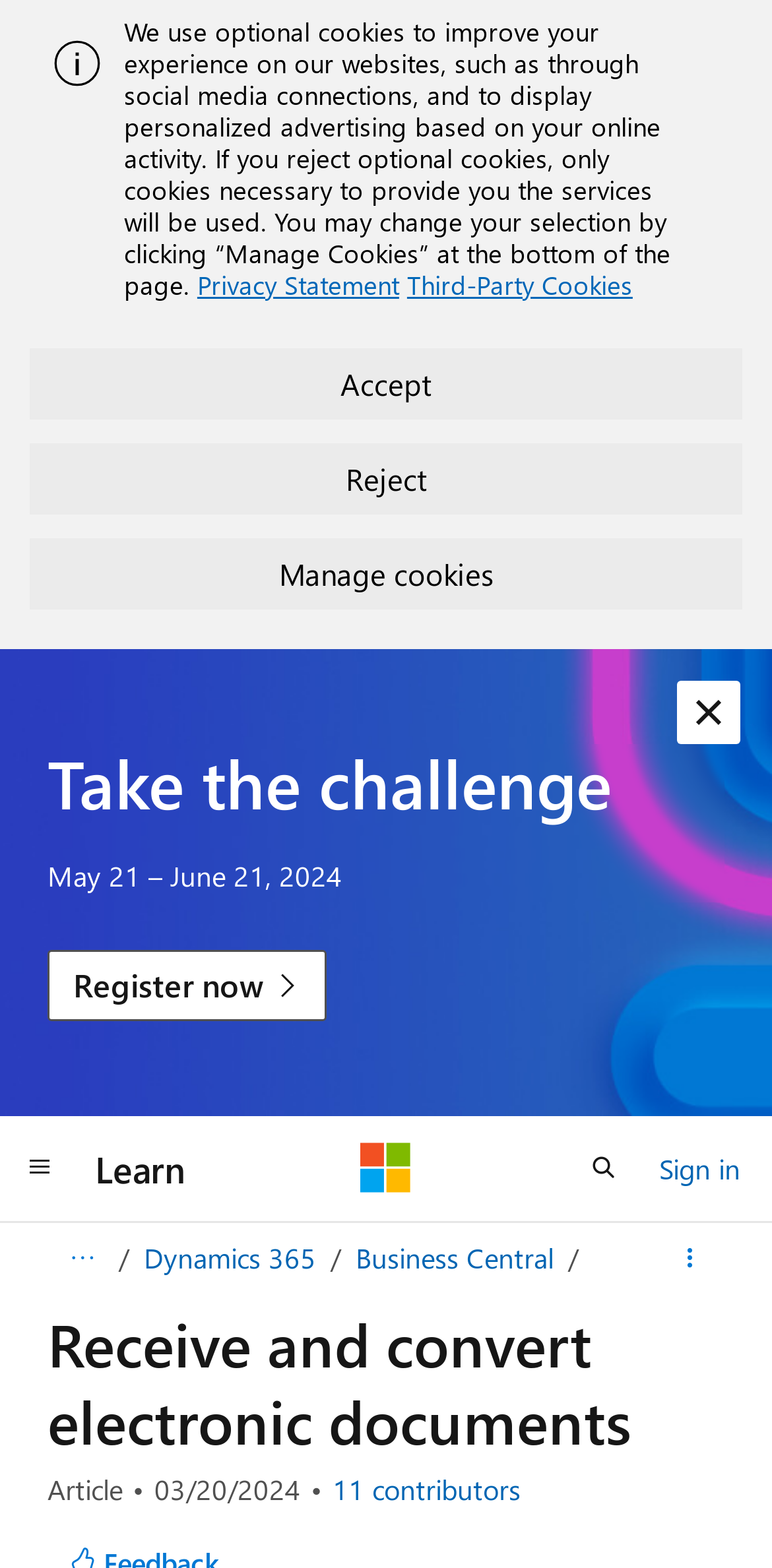Find the primary header on the webpage and provide its text.

Receive and convert electronic documents